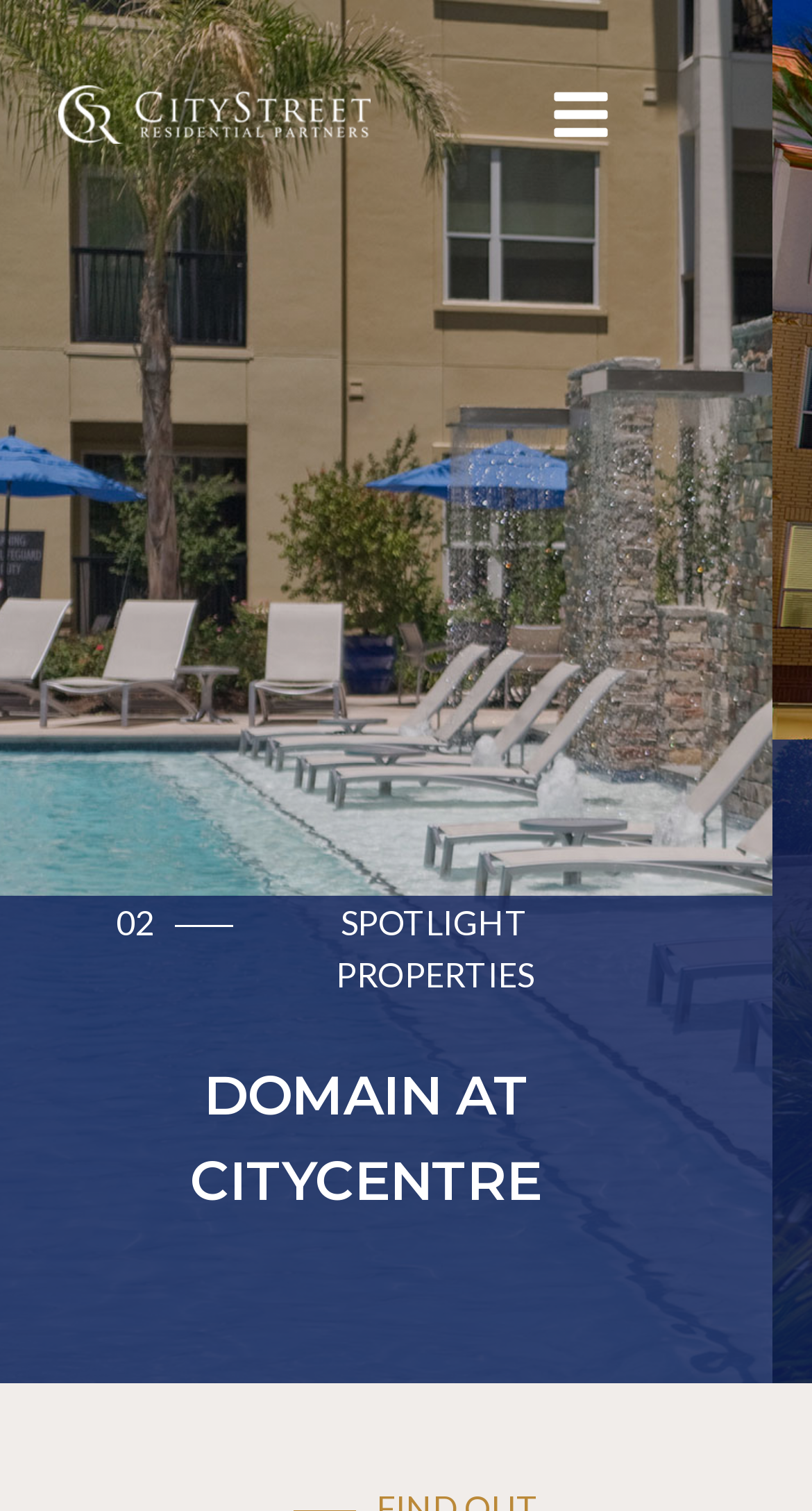Craft a detailed narrative of the webpage's structure and content.

The webpage is about CityStreet Residential, a real estate firm specializing in multifamily real estate properties. At the top, there is a link with no text, situated near the left edge of the page. To the right of this link, there is an SVG icon, which appears to be a set of bars. 

Below these elements, there are two text blocks. The first one displays the number "04". The second text block, positioned to the right of the first one, reads "SPOTLIGHT PROPERTIES". 

Further down, there is a heading that says "DOMAIN NEW FOREST". This heading is centered on the page, with some space above and below it. 

At the bottom of the page, there are two links, "Next" and "Prev", situated at the right and left edges, respectively. These links are likely used for navigation.